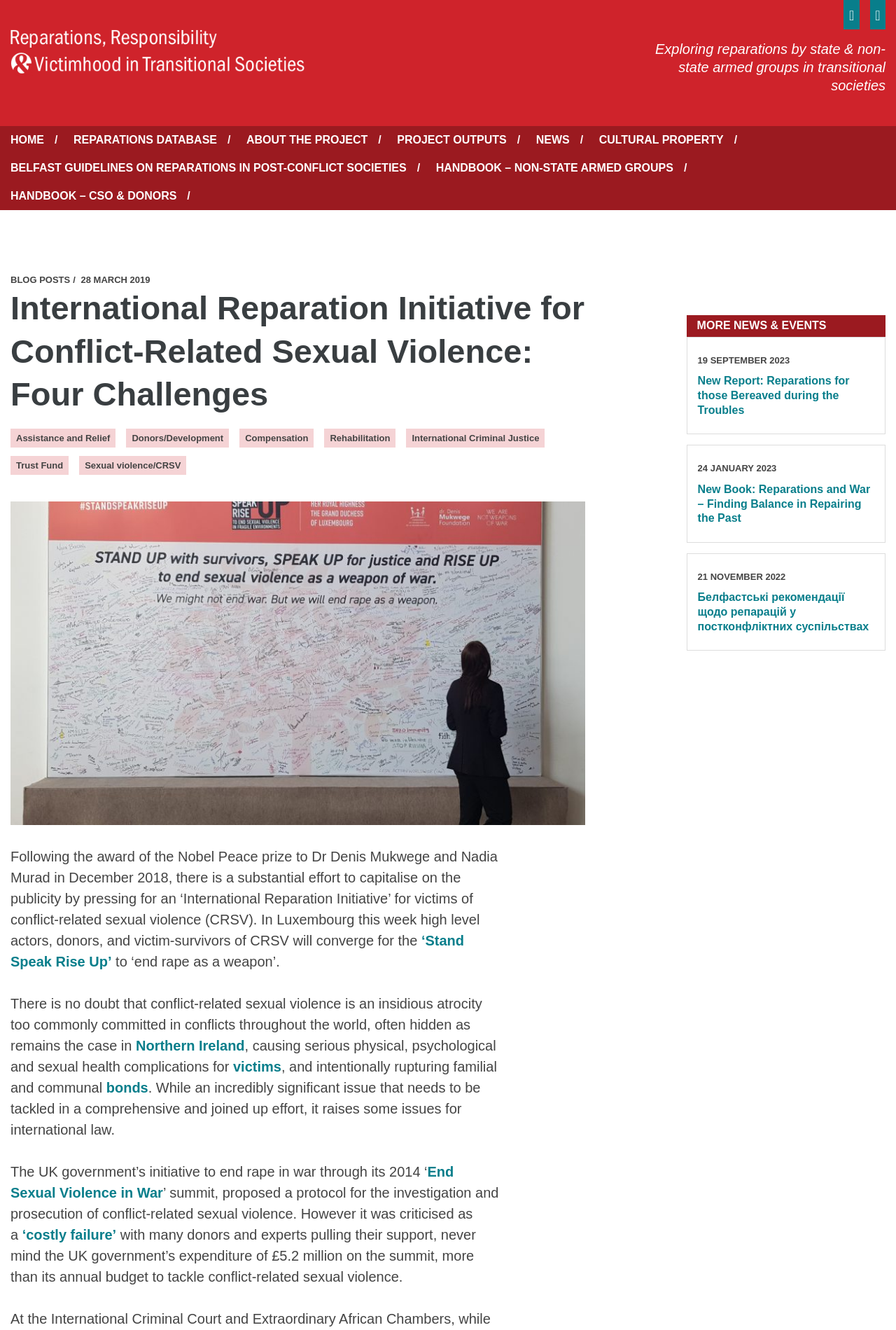What is the title or heading displayed on the webpage?

International Reparation Initiative for Conflict-Related Sexual Violence: Four Challenges